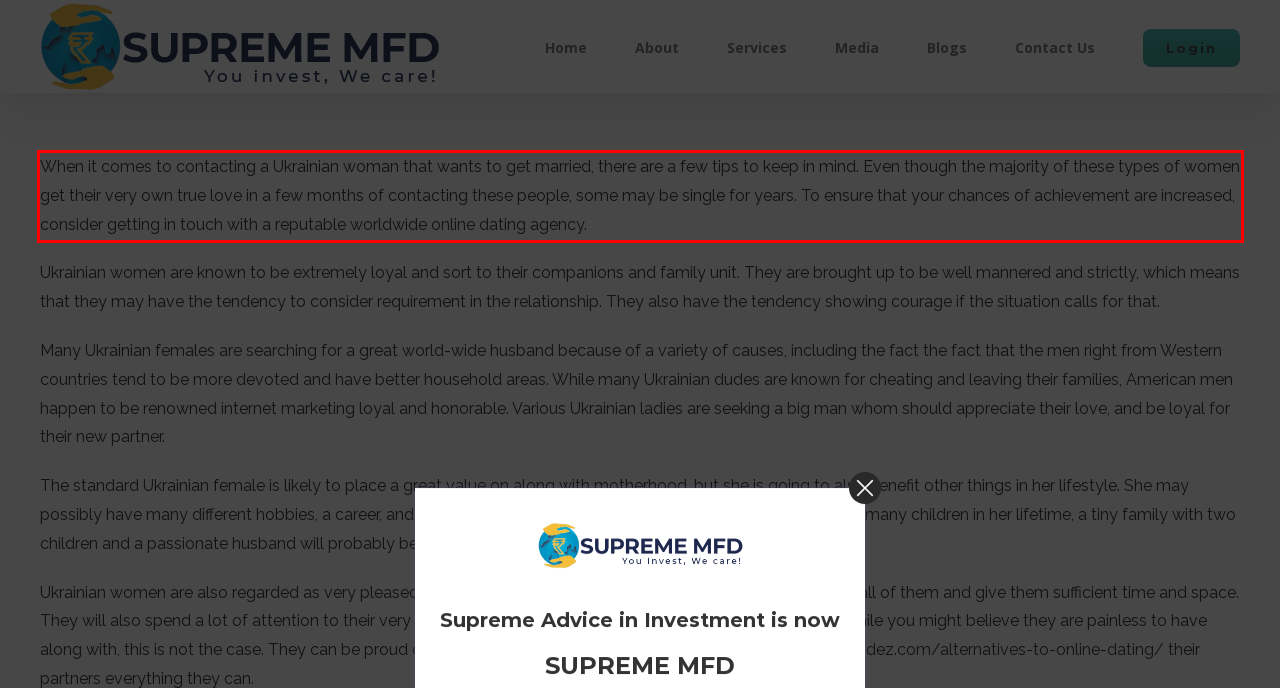From the provided screenshot, extract the text content that is enclosed within the red bounding box.

When it comes to contacting a Ukrainian woman that wants to get married, there are a few tips to keep in mind. Even though the majority of these types of women get their very own true love in a few months of contacting these people, some may be single for years. To ensure that your chances of achievement are increased, consider getting in touch with a reputable worldwide online dating agency.